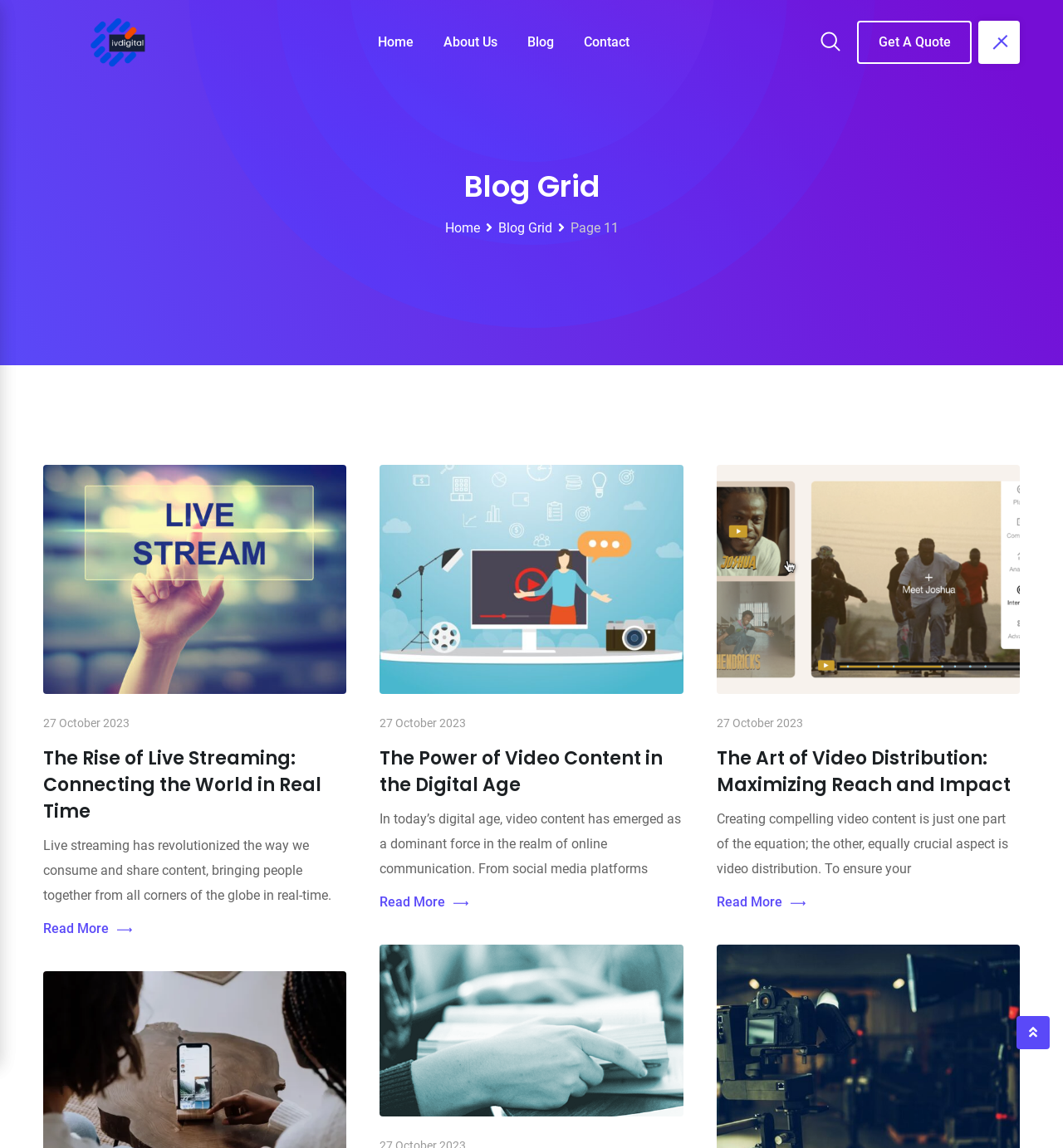Specify the bounding box coordinates of the element's area that should be clicked to execute the given instruction: "Get a quote". The coordinates should be four float numbers between 0 and 1, i.e., [left, top, right, bottom].

[0.806, 0.018, 0.914, 0.056]